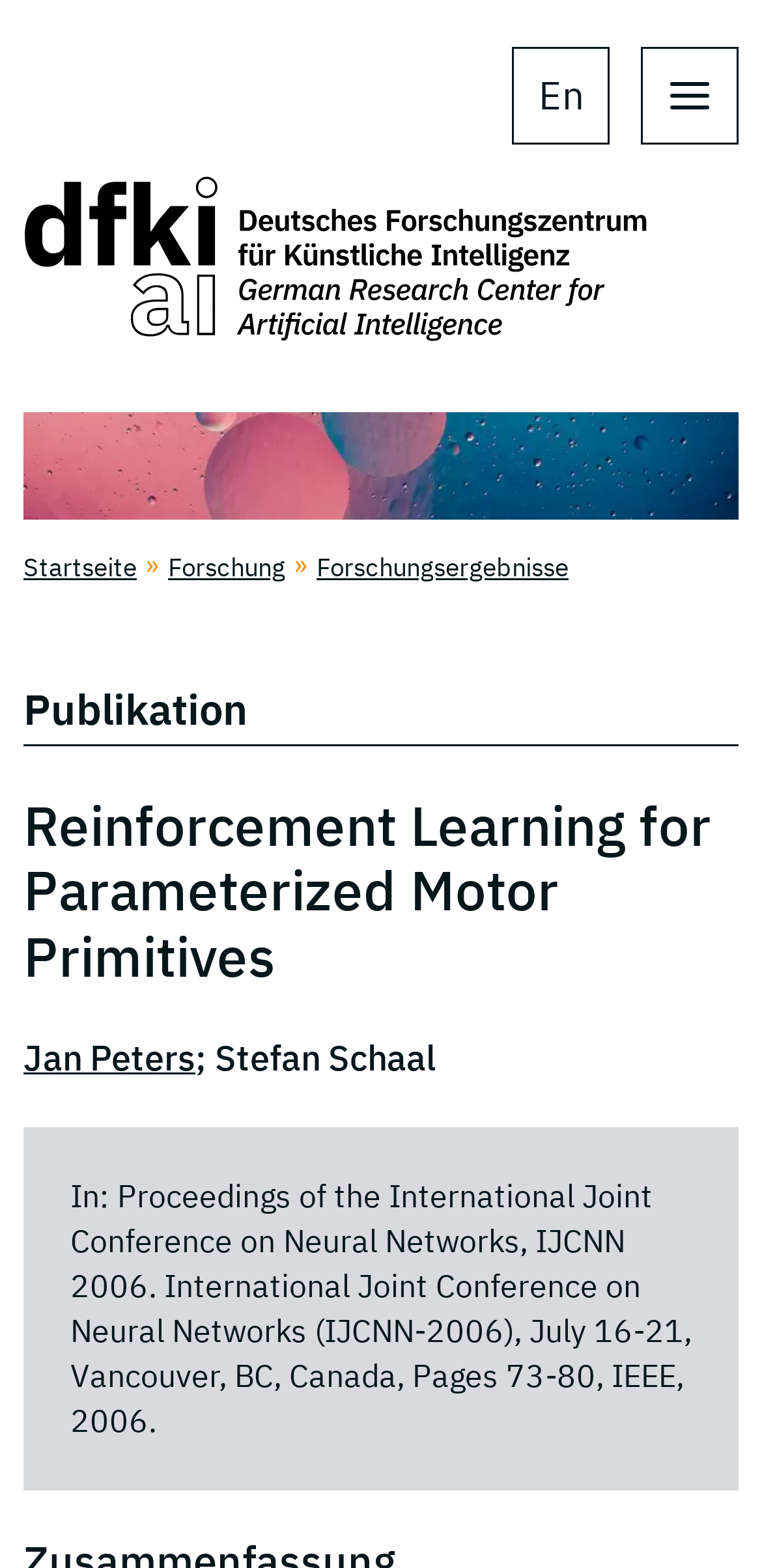How many authors are listed for the publication?
Please give a detailed and elaborate explanation in response to the question.

I found the authors listed at the bottom of the page, which are Jan Peters and Stefan Schaal. I counted them to get the answer.